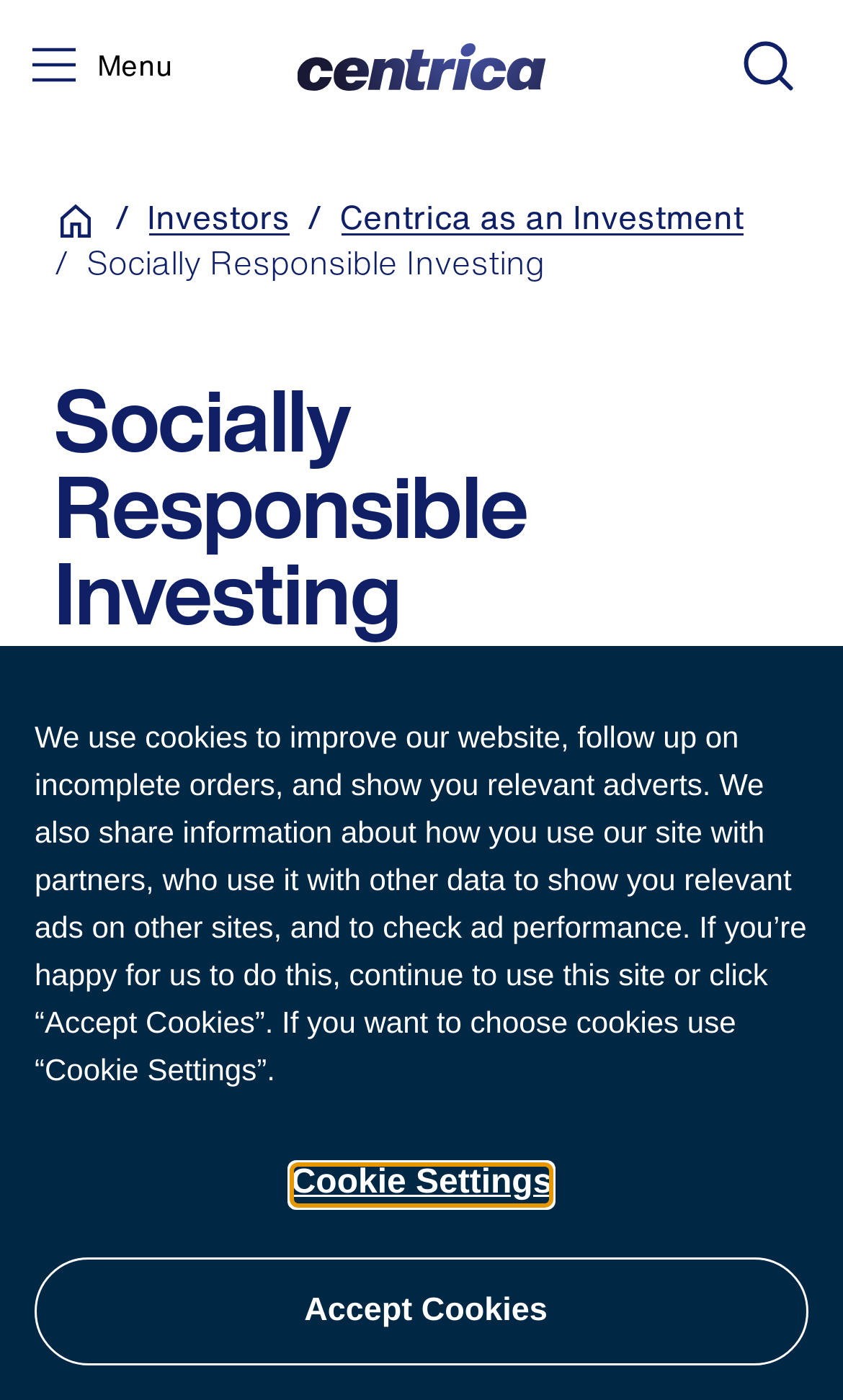Create an elaborate caption for the webpage.

The webpage is about Socially Responsible Investing, with a prominent heading at the top center of the page. Below the heading, there is a cookie notice section that spans almost the entire width of the page, containing a static text that explains the use of cookies on the website. This section also includes two buttons, "Accept Cookies" and "Cookie Settings", positioned side by side near the bottom of the section.

At the top left corner of the page, there is a link and an image, both labeled "Centrica". Next to them, there is a "Menu" button. On the top right corner, there is a "Search" button that, when expanded, reveals a search content area.

Below the search button, there is a navigation menu with four links: "Home", "/ Investors", "/ Centrica as an Investment", and "/ Socially Responsible Investing". The last link is also the title of the webpage.

The main content of the page starts with a heading "Socially Responsible Investing" at the top center, followed by a static text "Delivering a more sustainable future". Below this text, there is a paragraph that starts with "Our" and includes a link to "People & Planet Plan", which is part of a sentence that describes the aim of creating a more inclusive and sustainable future.